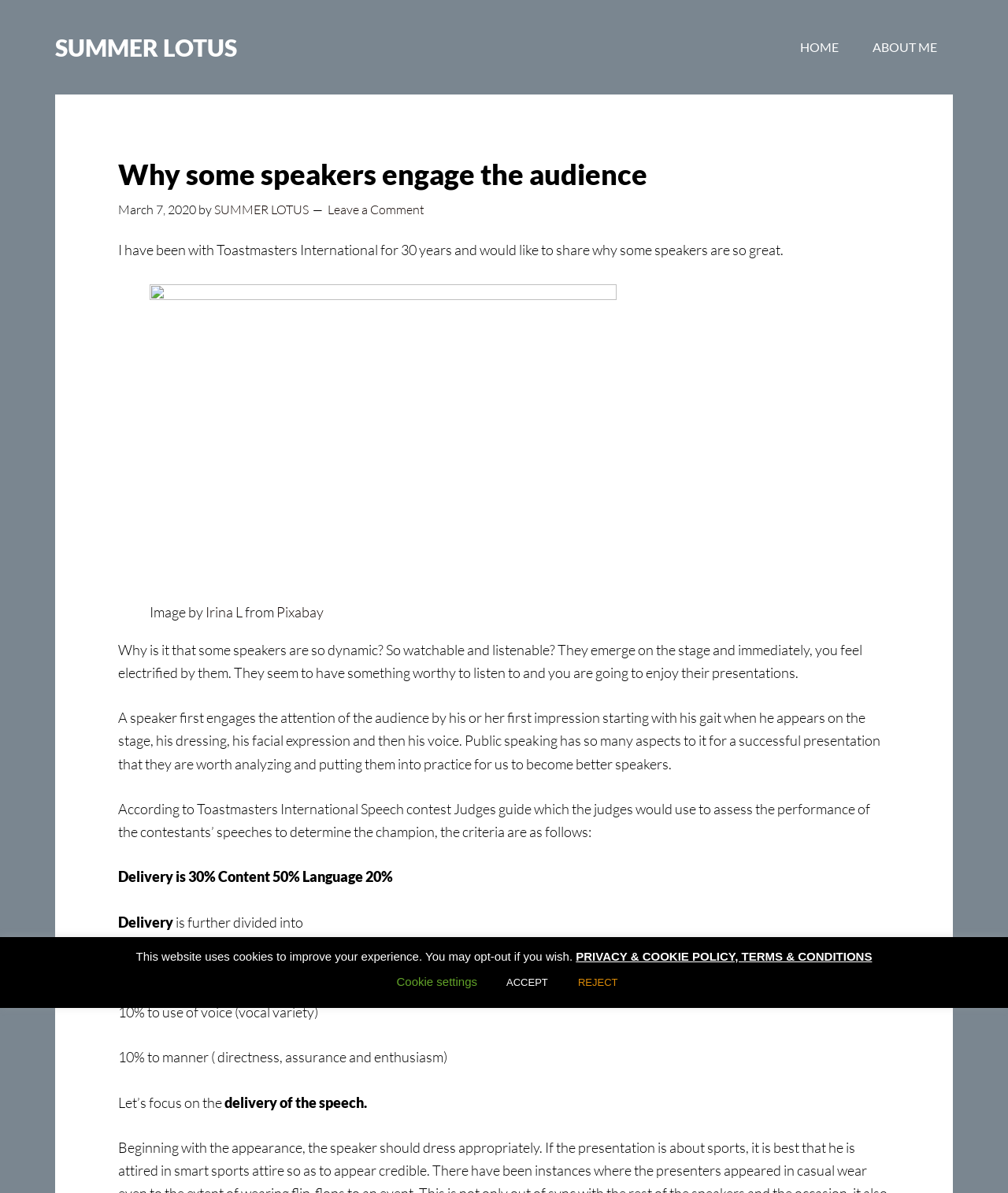How many aspects of public speaking are mentioned in the webpage?
Answer the question with as much detail as possible.

The webpage mentions that 'Public speaking has so many aspects to it for a successful presentation that they are worth analyzing and putting them into practice for us to become better speakers.' Although it does not give a specific number, it implies that there are several aspects of public speaking.